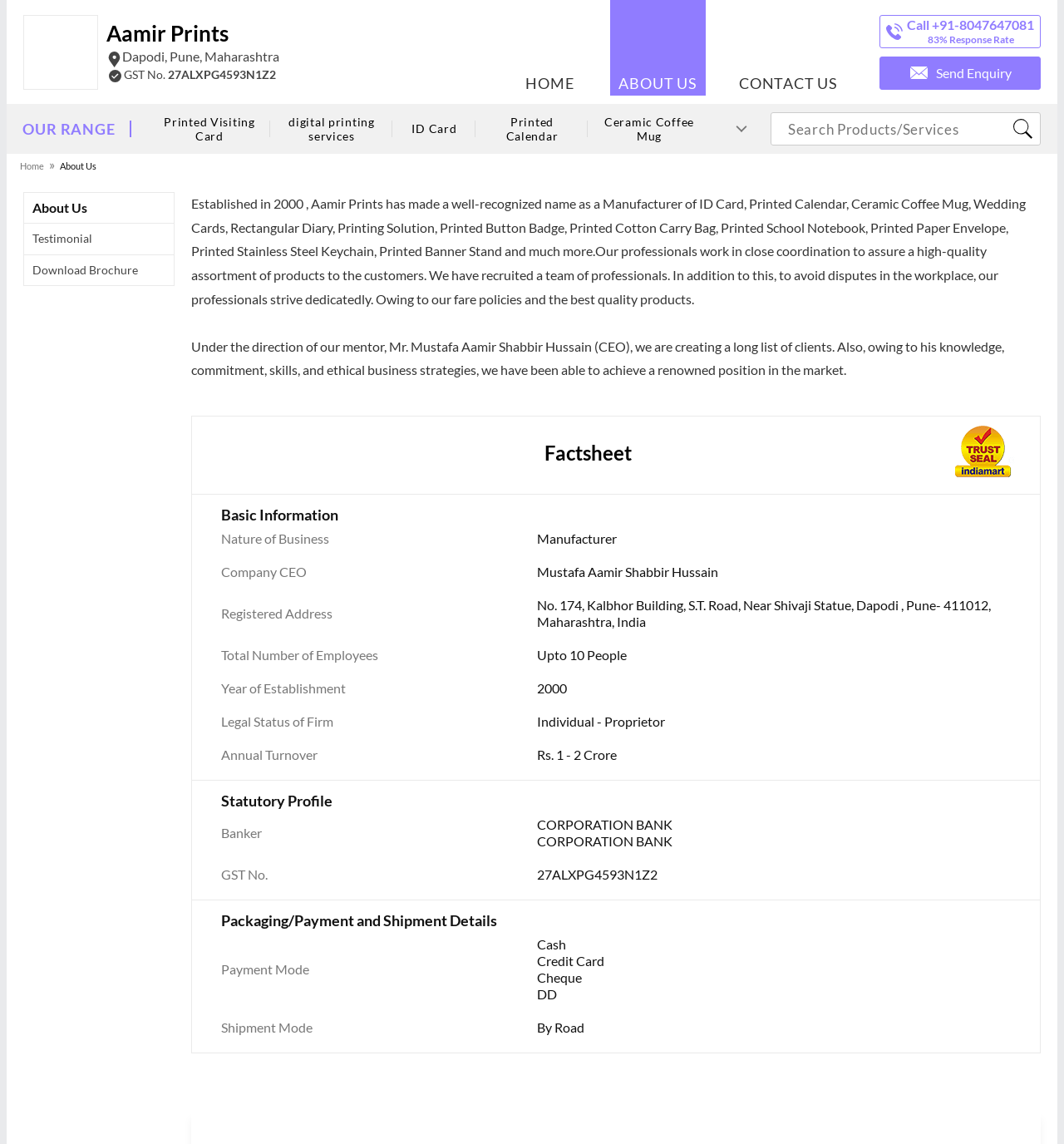What is the GST number of the company?
Provide a fully detailed and comprehensive answer to the question.

The GST number of the company can be found in the section where the company's details are listed, specifically in the 'GST No.' field.